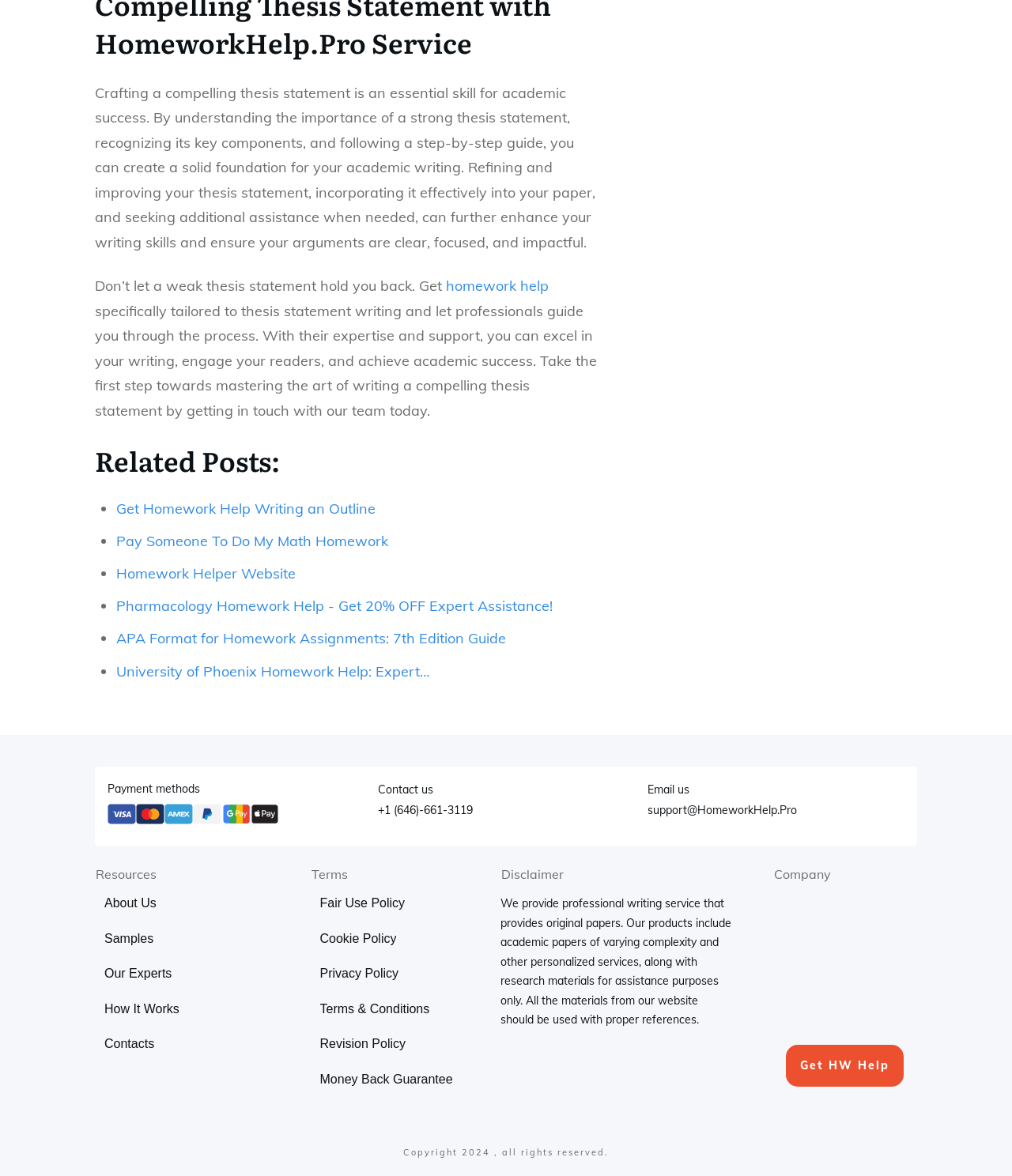Identify the bounding box coordinates of the clickable region required to complete the instruction: "Contact us through phone number". The coordinates should be given as four float numbers within the range of 0 and 1, i.e., [left, top, right, bottom].

[0.373, 0.683, 0.467, 0.695]